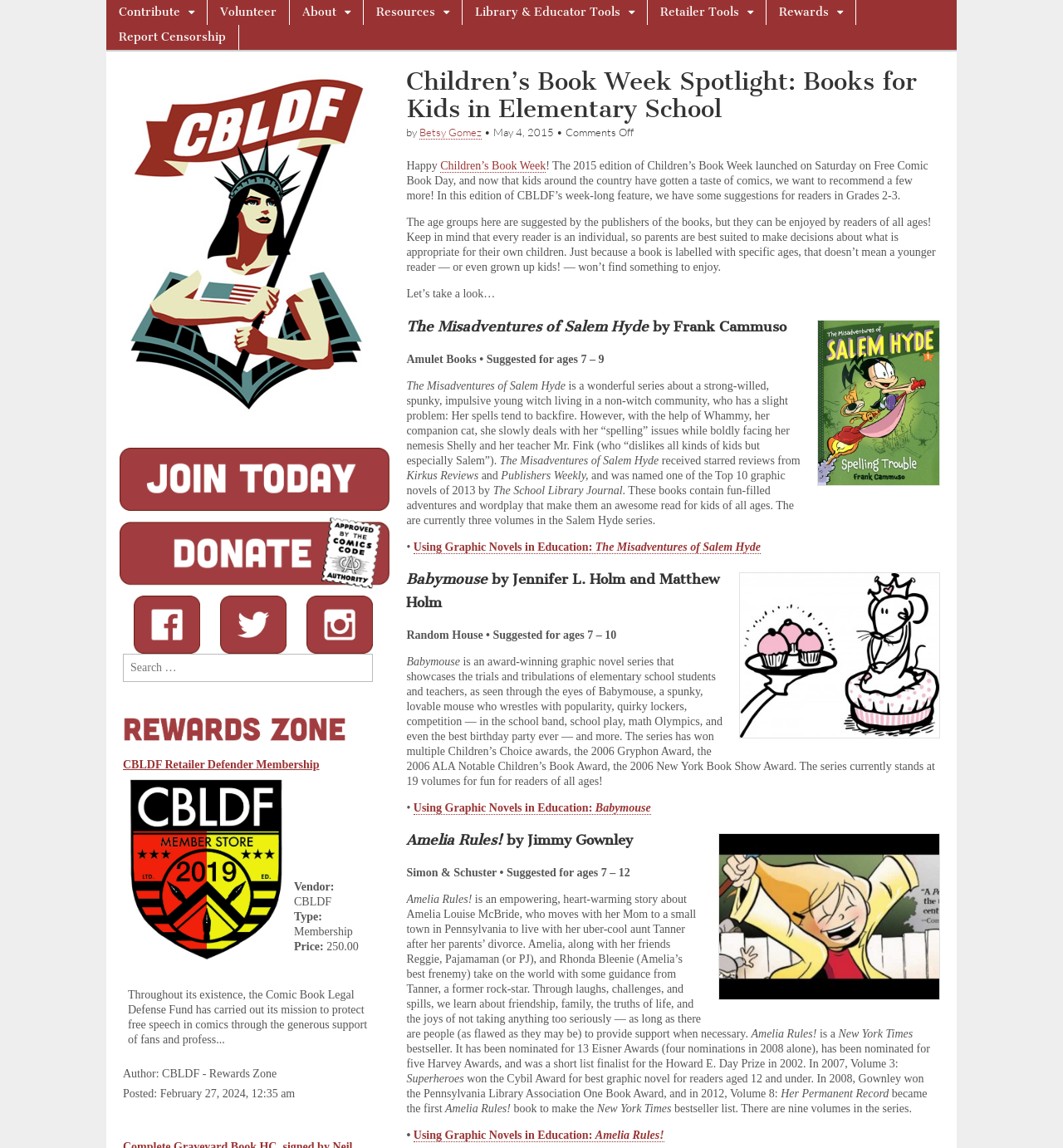Look at the image and write a detailed answer to the question: 
What is the name of the organization behind this webpage?

The webpage has a link to the 'Comic Book Legal Defense Fund' at the top, which suggests that this organization is behind the webpage.